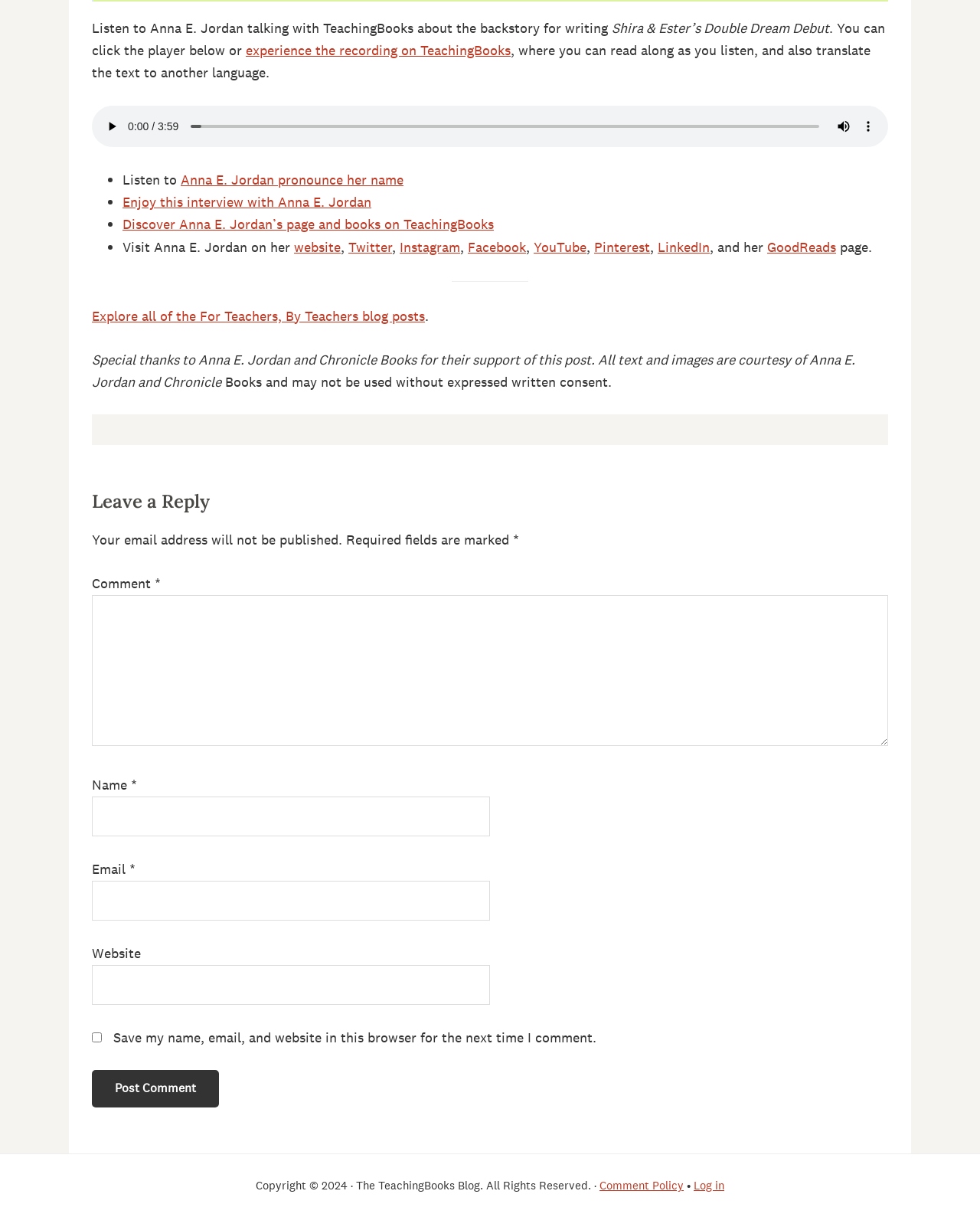Use a single word or phrase to answer the question:
What is the copyright year of the TeachingBooks Blog?

2024